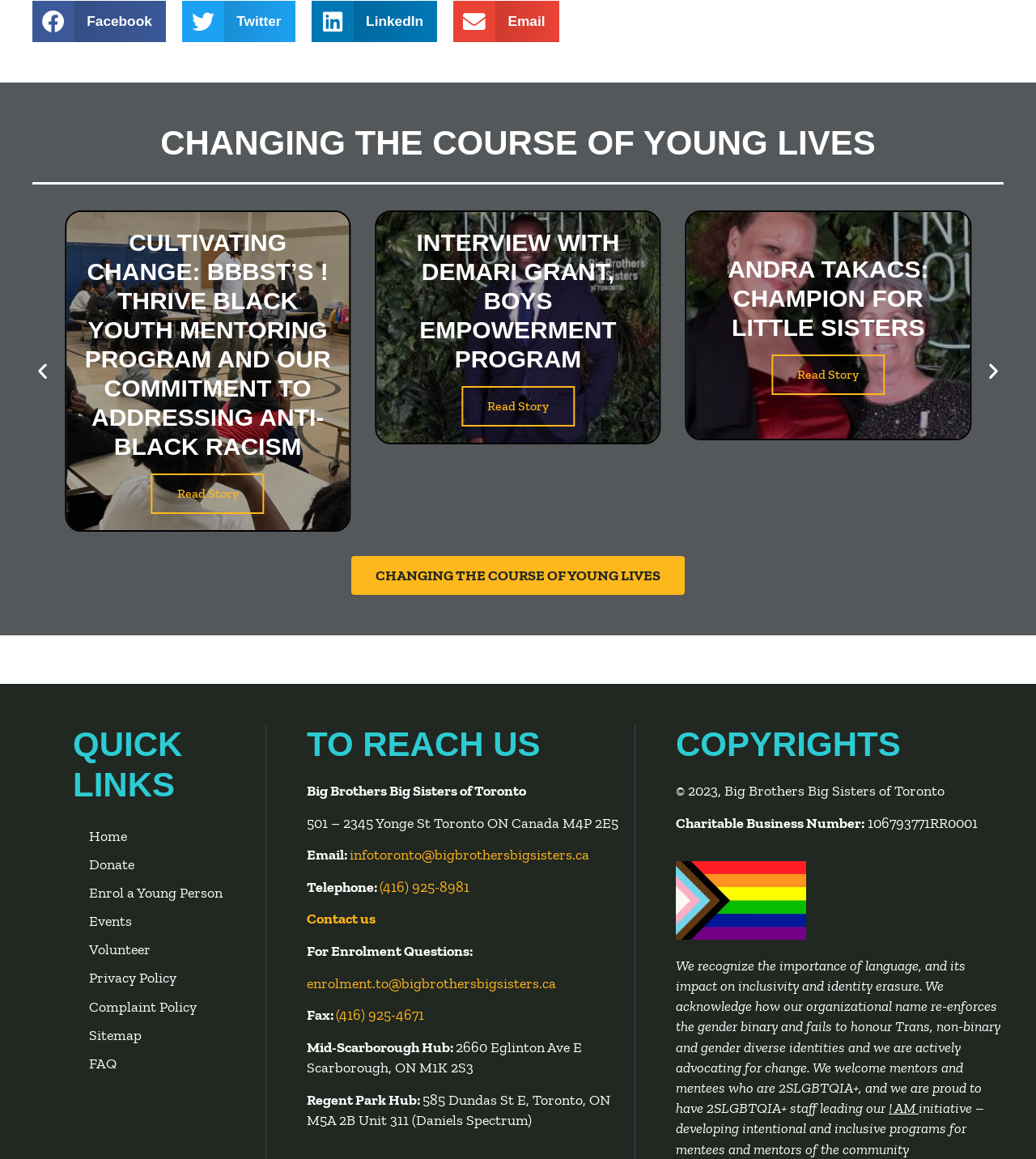Answer with a single word or phrase: 
What is the purpose of the buttons at the top?

Share on social media